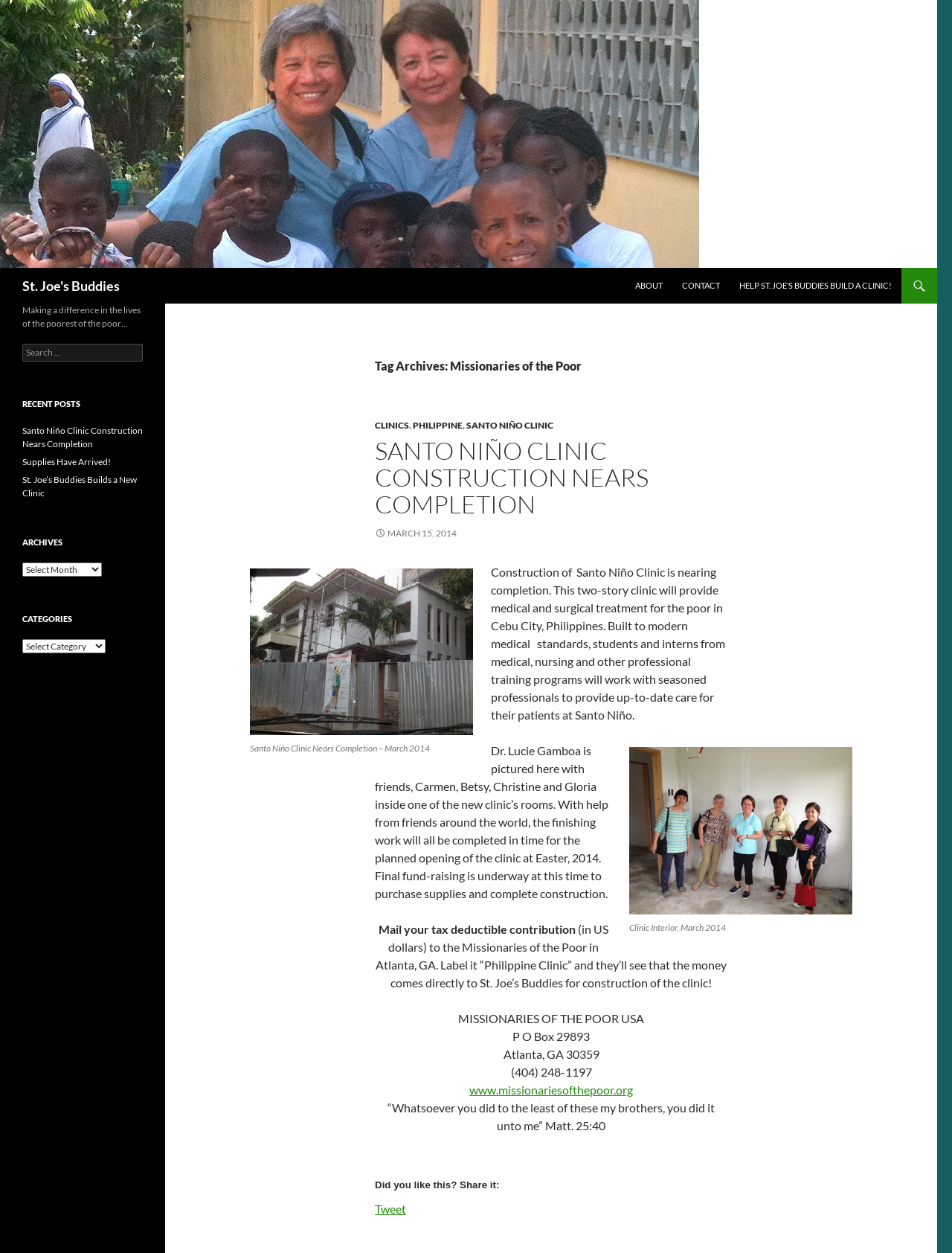Locate the bounding box coordinates of the UI element described by: "parent_node: Clinic Interior, March 2014". The bounding box coordinates should consist of four float numbers between 0 and 1, i.e., [left, top, right, bottom].

[0.661, 0.596, 0.895, 0.73]